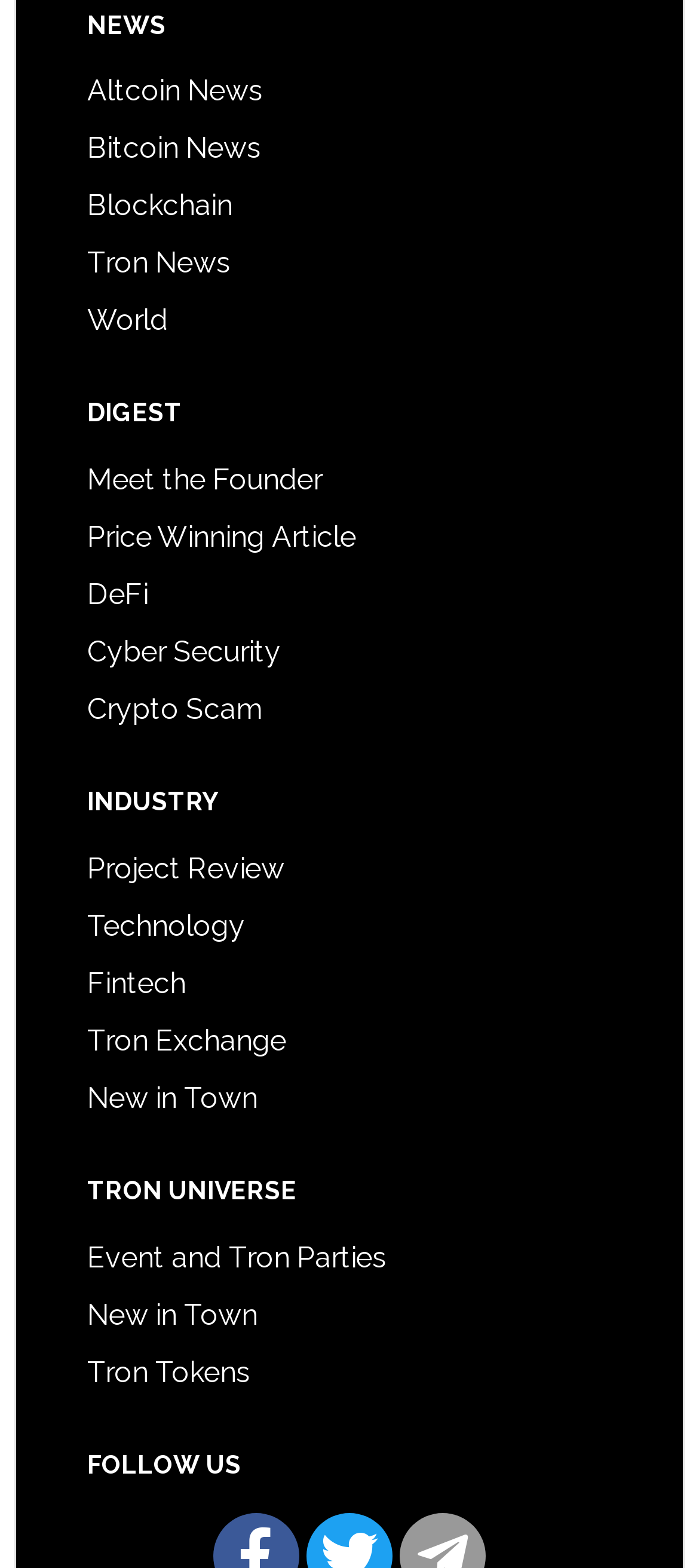How many links are there in the TRON UNIVERSE section?
Please elaborate on the answer to the question with detailed information.

By examining the links under the 'TRON UNIVERSE' heading, I can see that there are 3 links: Event and Tron Parties, New in Town, and Tron Tokens.